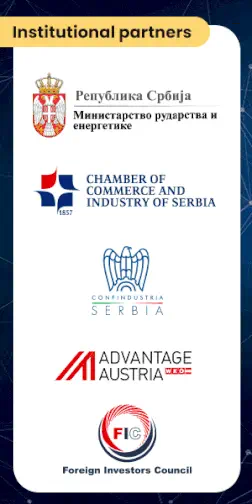Please provide a comprehensive answer to the question below using the information from the image: What does the Chamber of Commerce and Industry of Serbia logo represent?

According to the caption, the logo of the Chamber of Commerce and Industry of Serbia signifies business cooperation, indicating the involvement of the business sector in Serbia's energy initiatives.